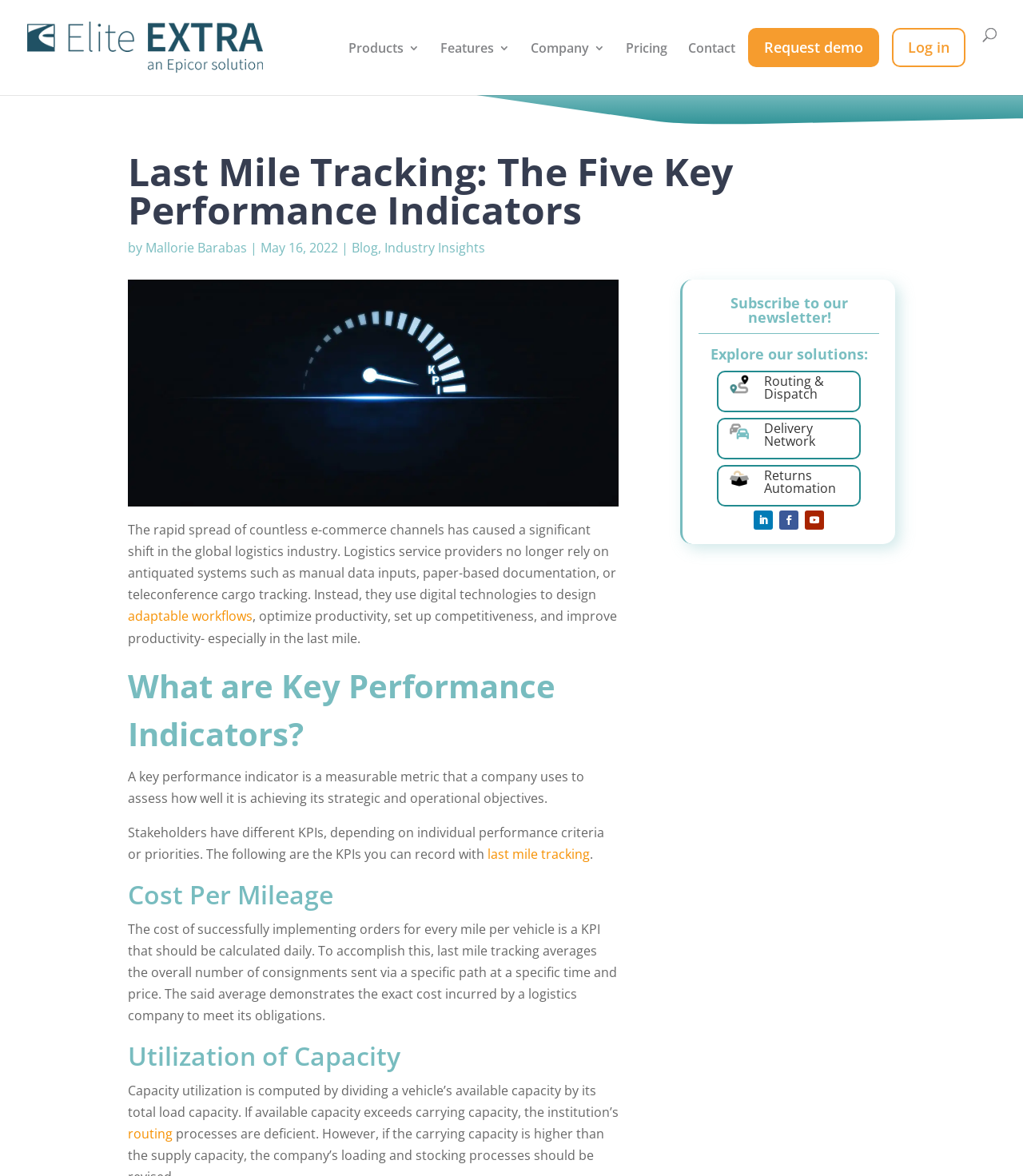Please locate the bounding box coordinates for the element that should be clicked to achieve the following instruction: "Click on the 'Log in' link". Ensure the coordinates are given as four float numbers between 0 and 1, i.e., [left, top, right, bottom].

[0.88, 0.024, 0.944, 0.081]